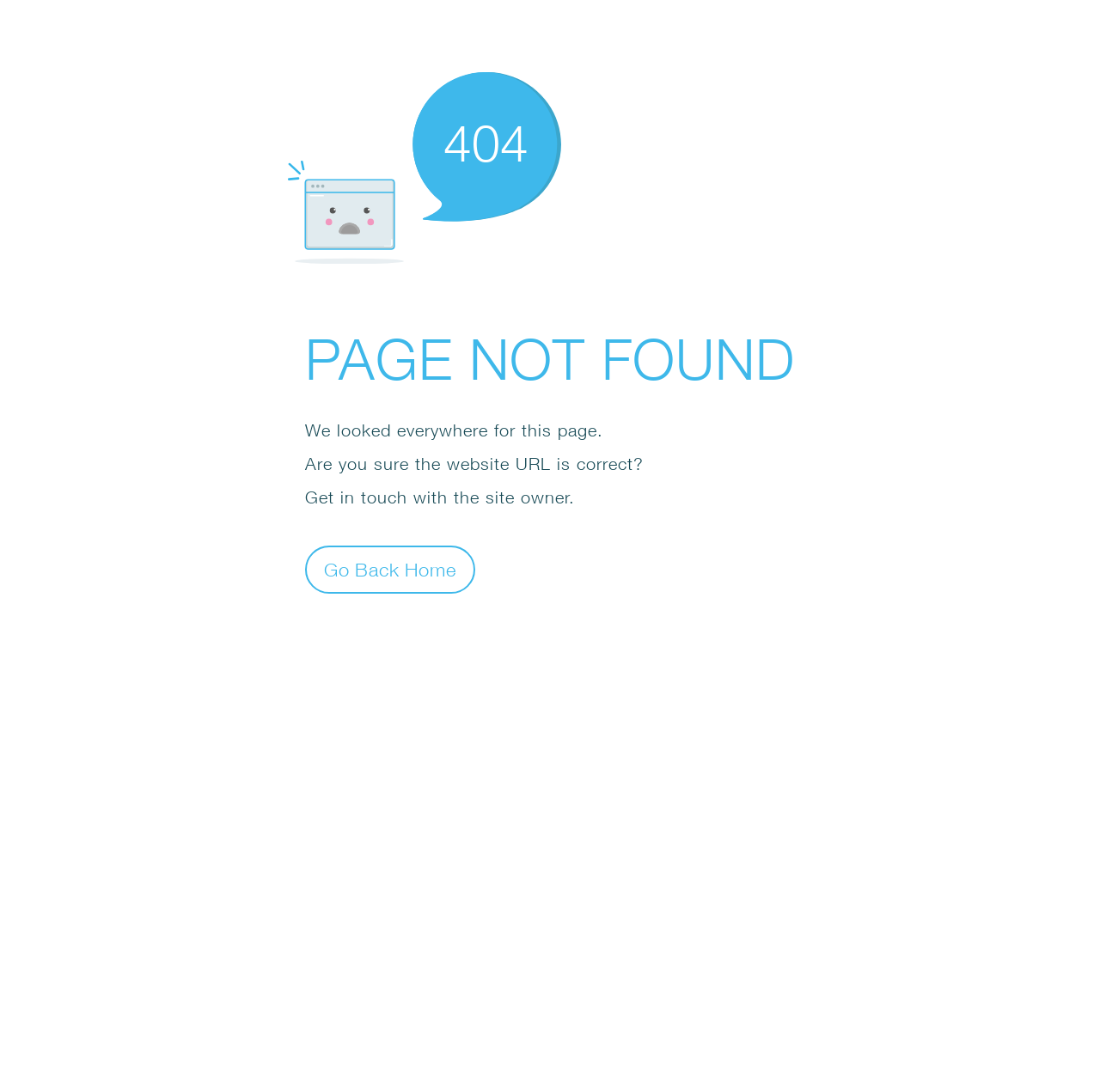Using the element description: "Go Back Home", determine the bounding box coordinates for the specified UI element. The coordinates should be four float numbers between 0 and 1, [left, top, right, bottom].

[0.277, 0.5, 0.432, 0.544]